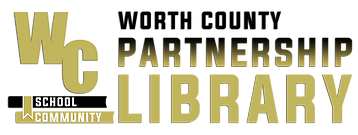Generate an elaborate caption for the given image.

The image features the logo of the Worth County Partnership Library, prominently showcasing the text "WORTH COUNTY PARTNERSHIP LIBRARY." Above the main text, the initials "WC" are stylized in a bold and modern font, representing both the library and the community it serves. The design incorporates a banner with the words "SCHOOL" and "COMMUNITY," emphasizing the library's commitment to educational and communal resources. The logo's color scheme combines gold and black, reflecting a professional and inviting aesthetic that signifies the library's role as a vital resource in Worth County.